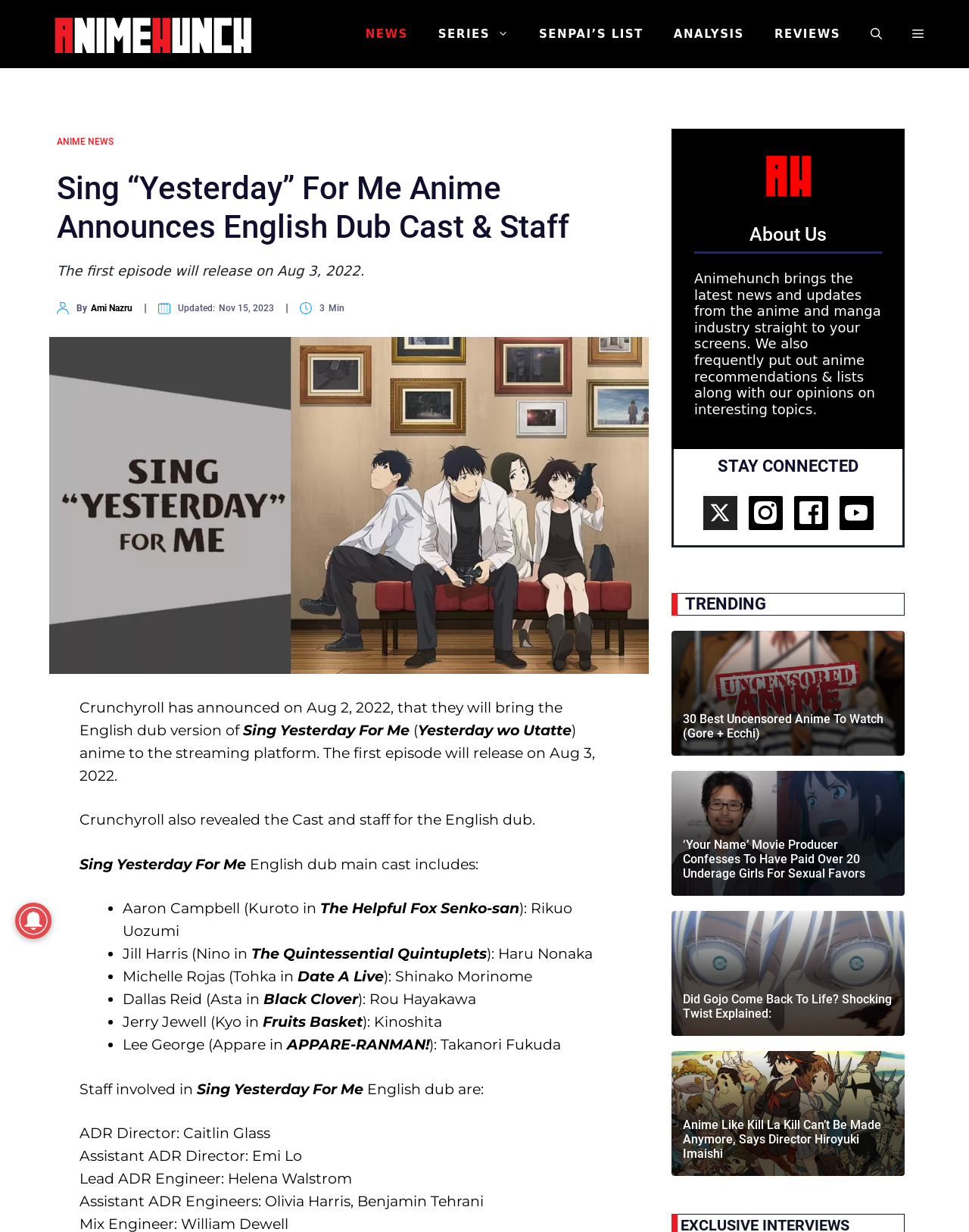Pinpoint the bounding box coordinates of the clickable area needed to execute the instruction: "Visit the 'ANIME NEWS' page". The coordinates should be specified as four float numbers between 0 and 1, i.e., [left, top, right, bottom].

[0.059, 0.108, 0.124, 0.123]